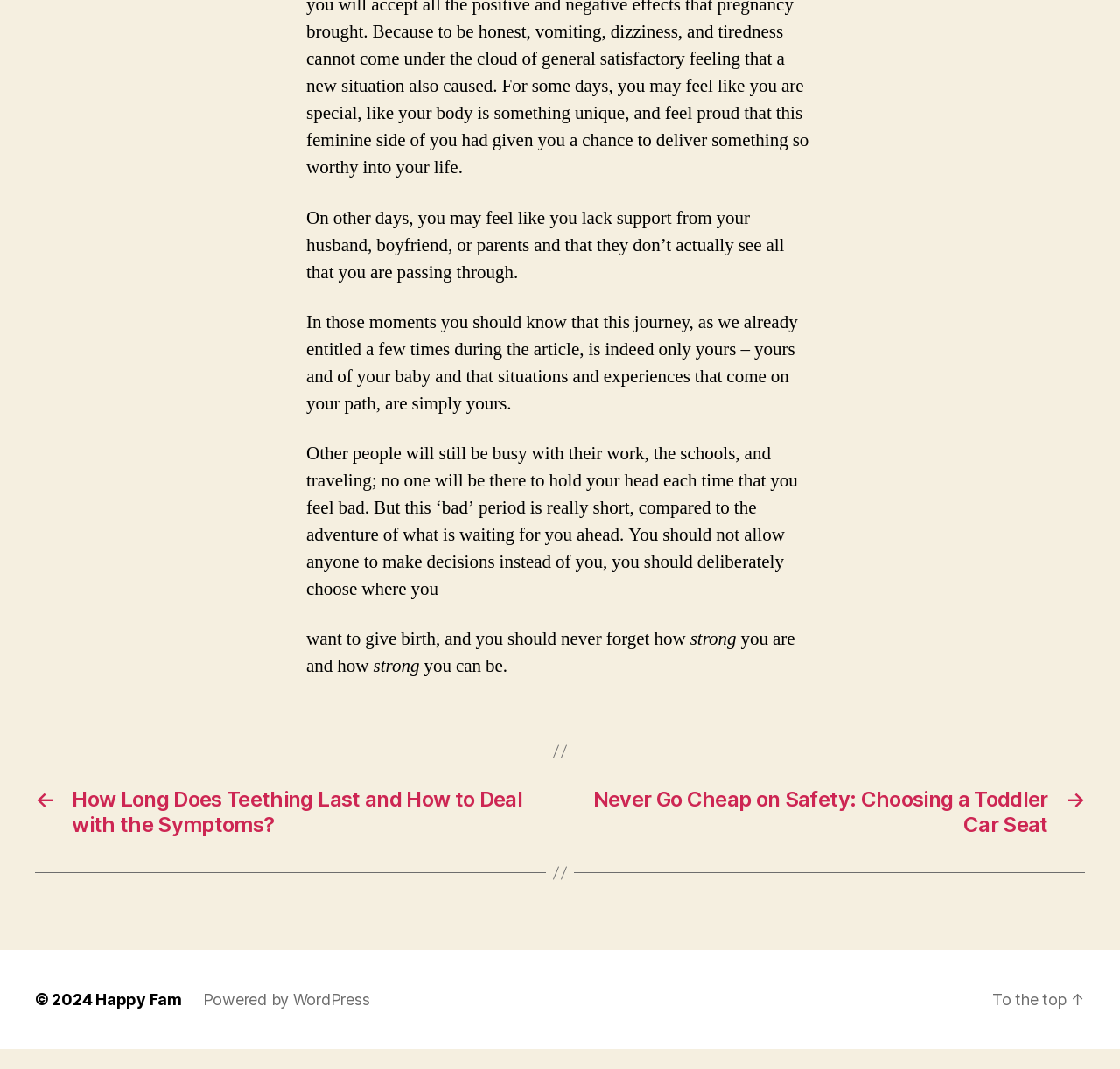Answer succinctly with a single word or phrase:
What is the copyright year of the website?

2024